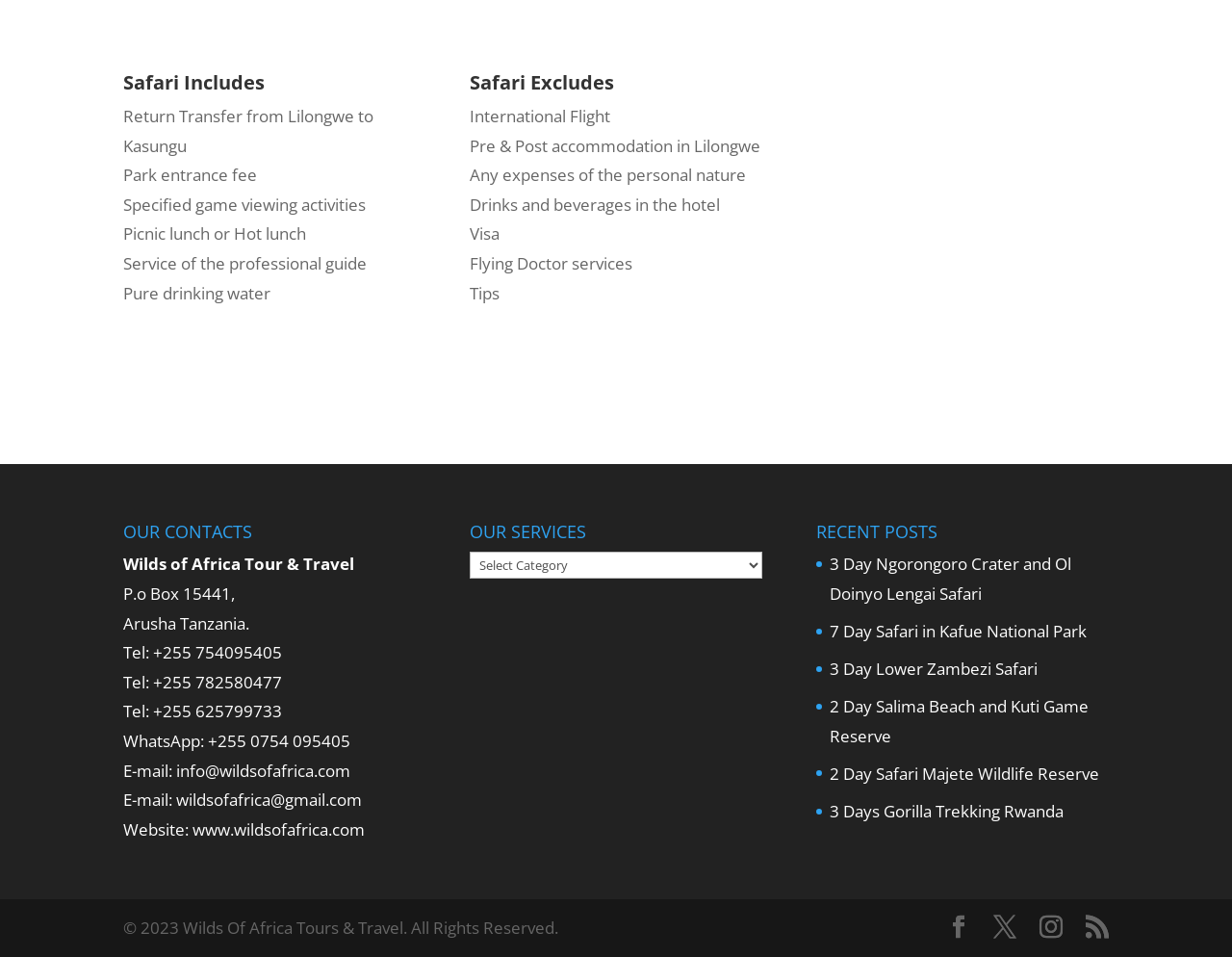Show the bounding box coordinates of the element that should be clicked to complete the task: "Visit 'Entertainment' page".

None